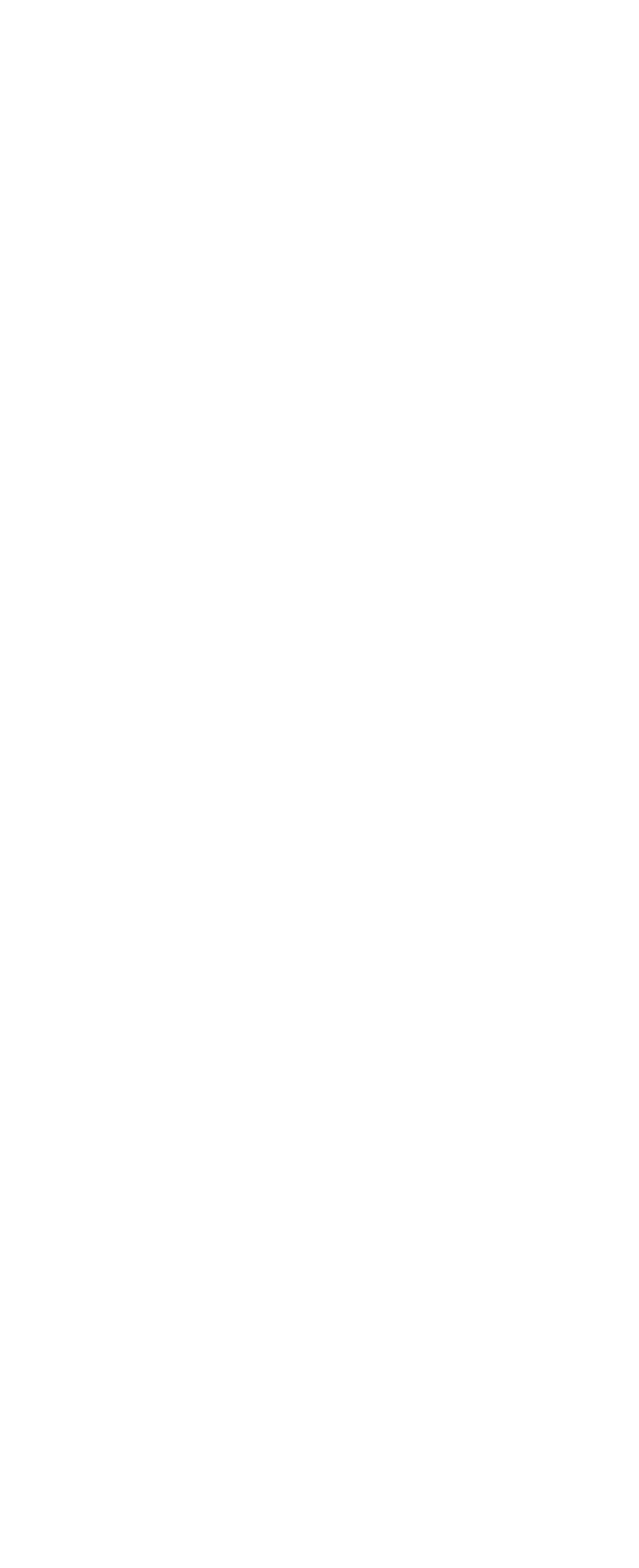Answer the following query with a single word or phrase:
What is the last link in the webpage?

Additional Isolations